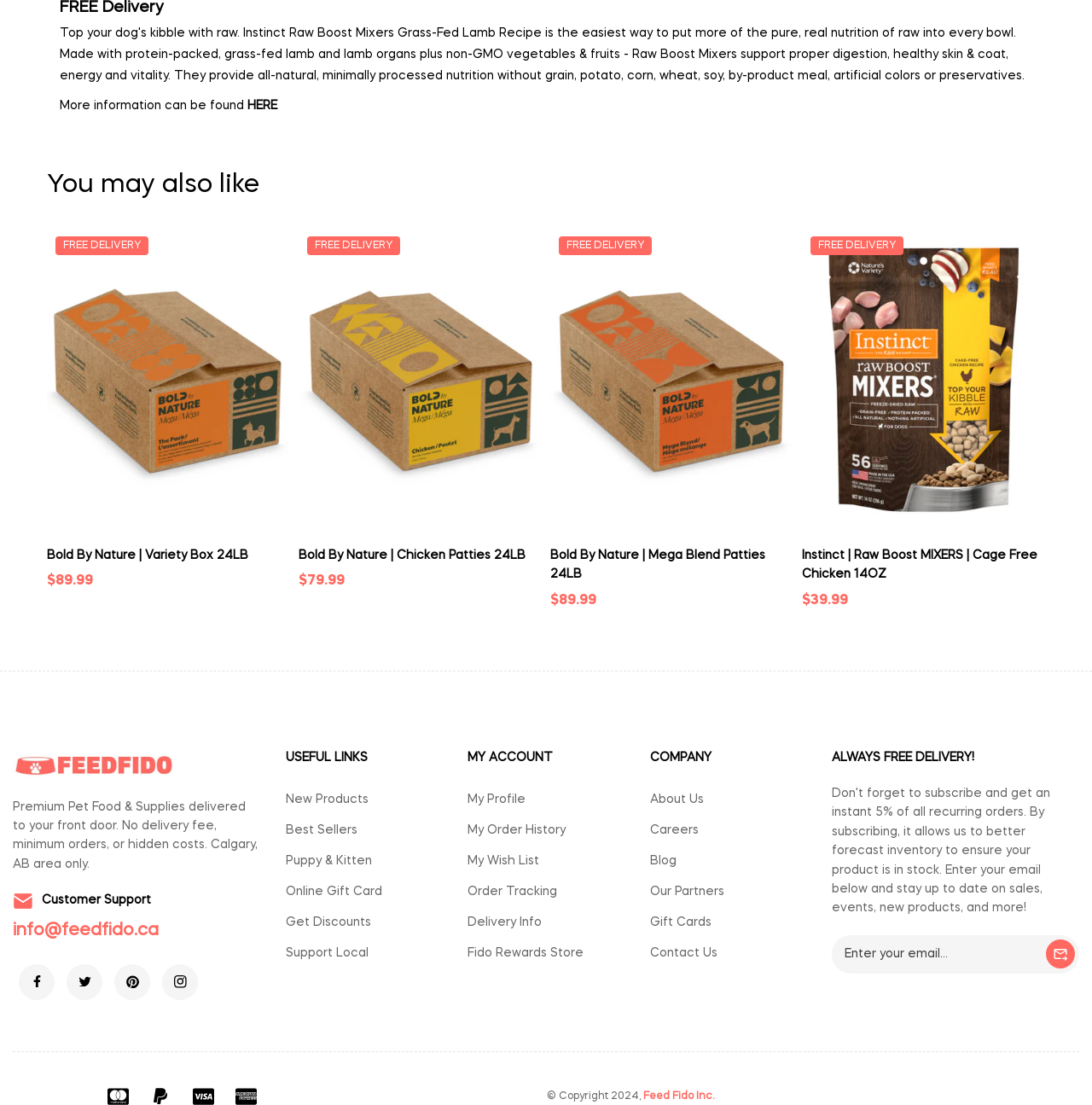Provide a brief response in the form of a single word or phrase:
What is the price of the 'Bold By Nature | Variety Box 24LB' product?

$89.99